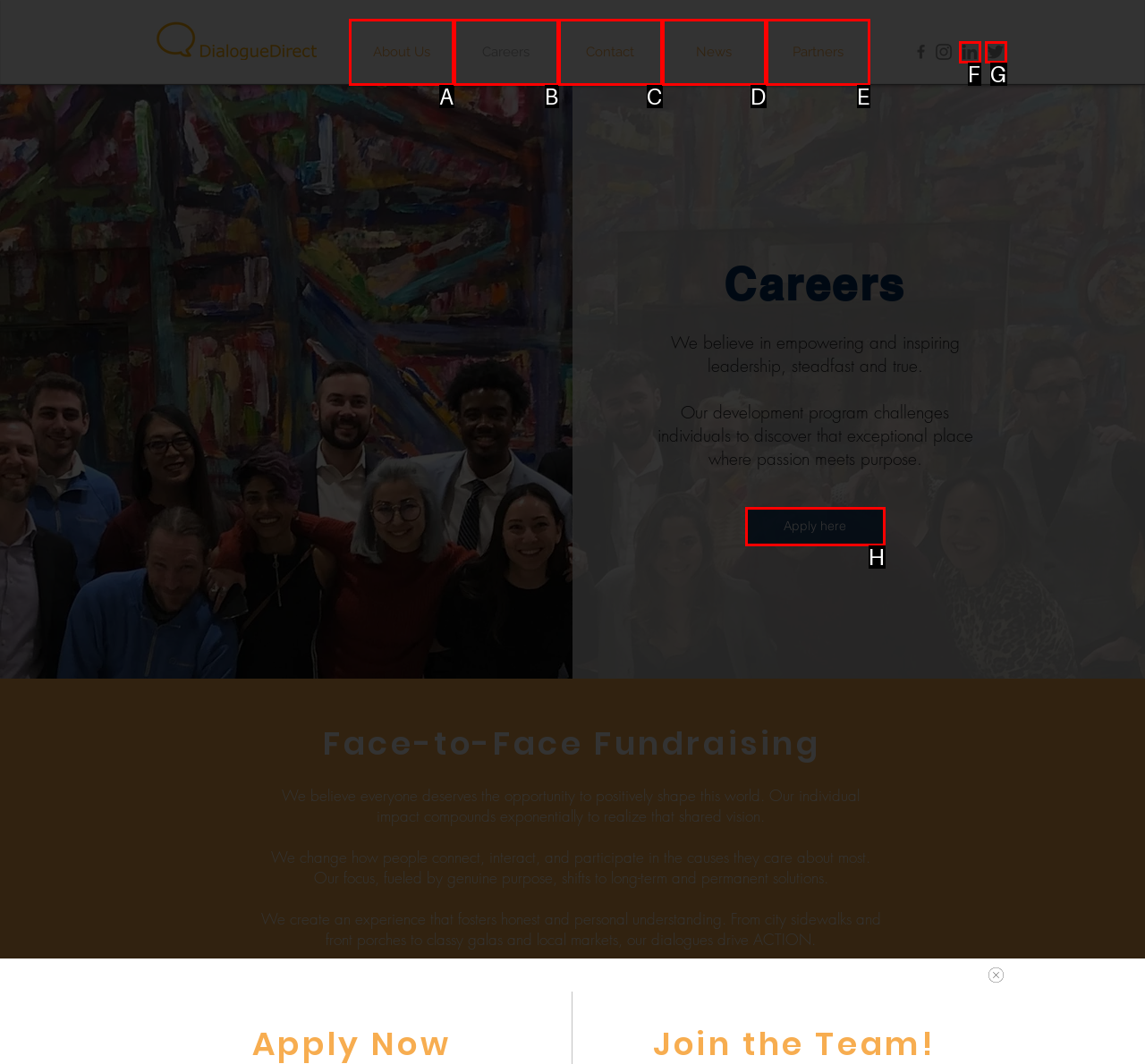Choose the HTML element you need to click to achieve the following task: Apply for a job
Respond with the letter of the selected option from the given choices directly.

H